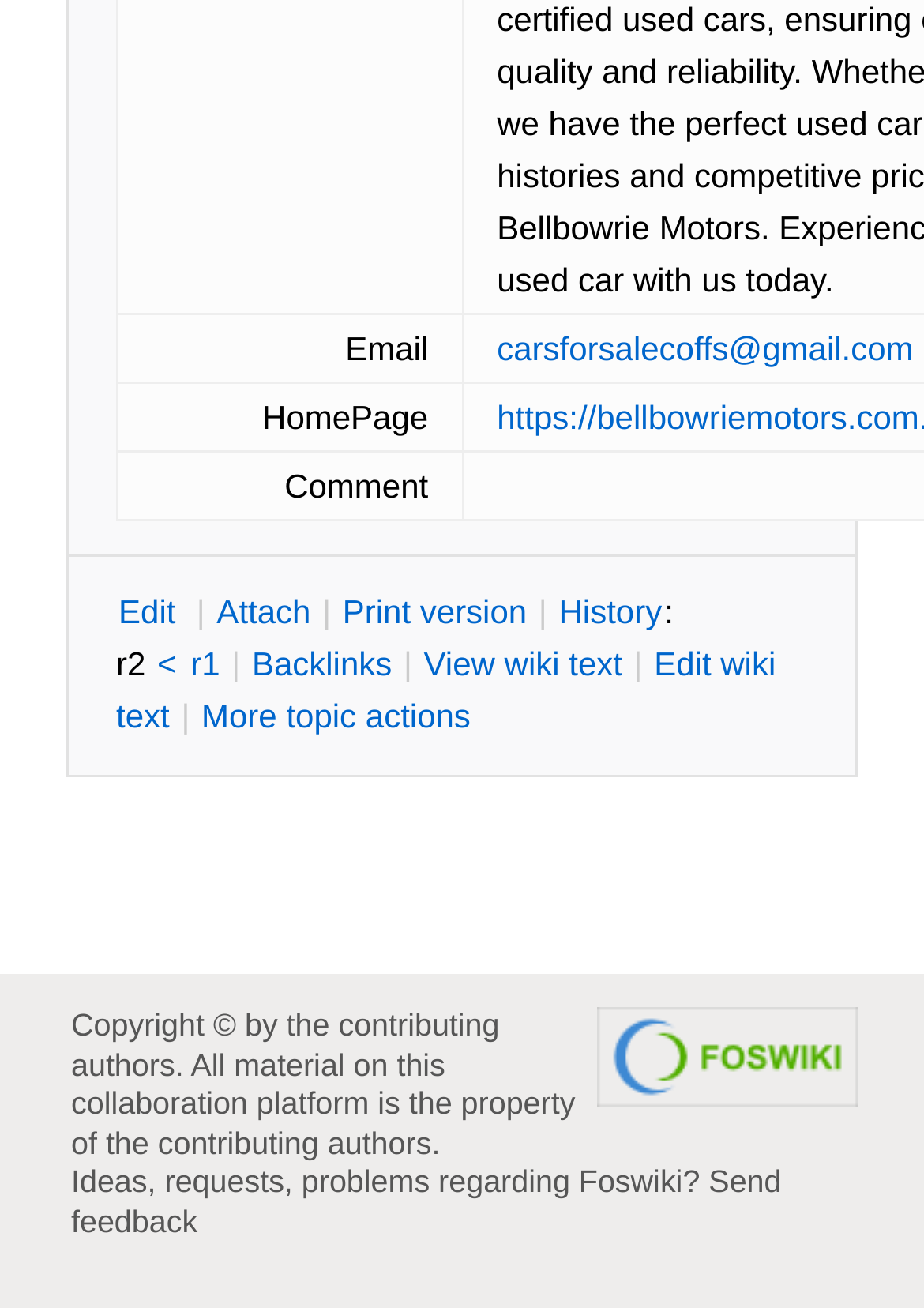What is the email address provided?
Please provide a detailed answer to the question.

The email address is found in the gridcell element with the label 'Email', which contains a link with the text 'carsforsalecoffs@gmail.com'.